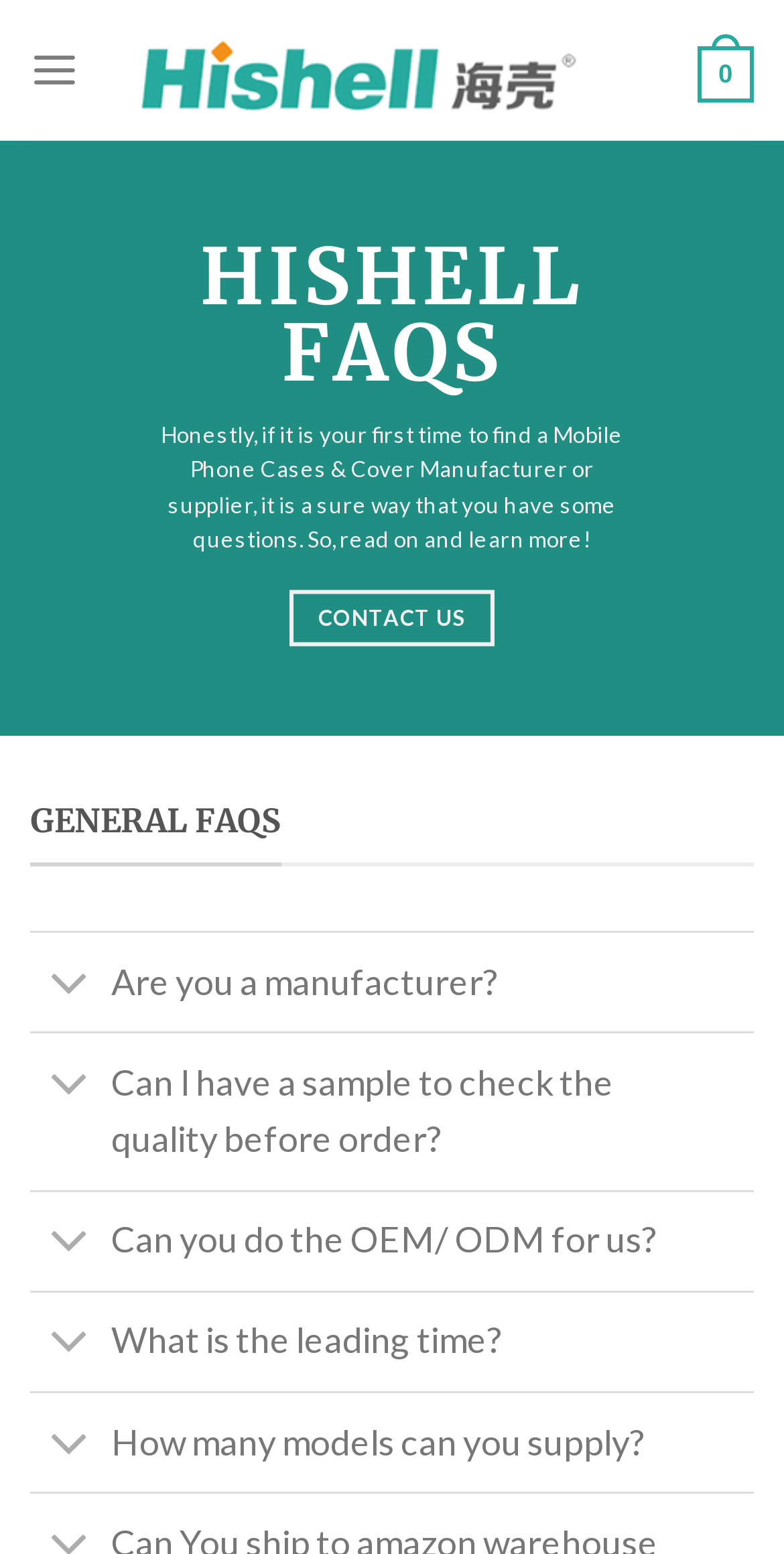Find the bounding box coordinates for the element described here: "Out the Box".

None